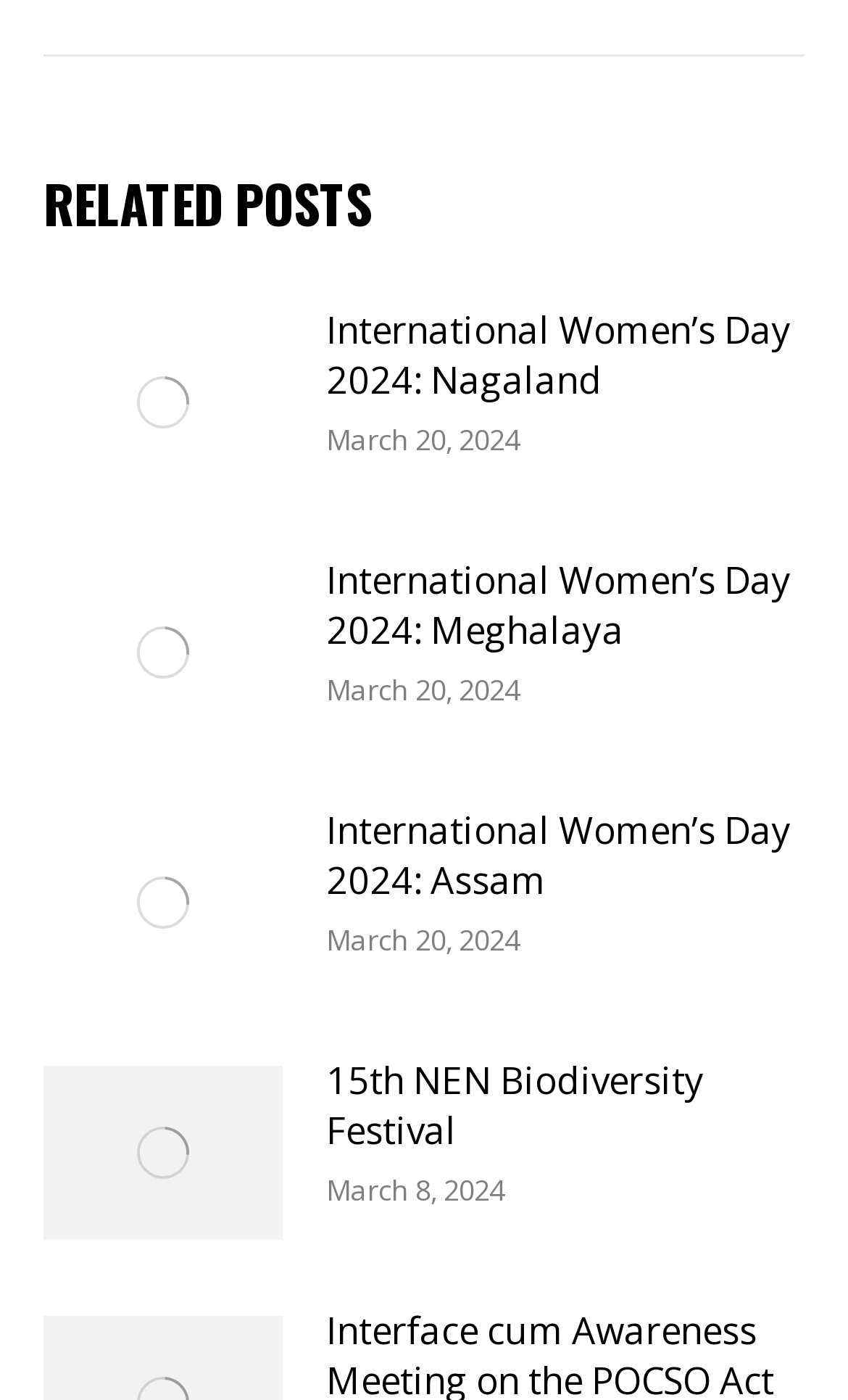Can you find the bounding box coordinates for the element that needs to be clicked to execute this instruction: "view 15th NEN Biodiversity Festival"? The coordinates should be given as four float numbers between 0 and 1, i.e., [left, top, right, bottom].

[0.385, 0.753, 0.949, 0.825]